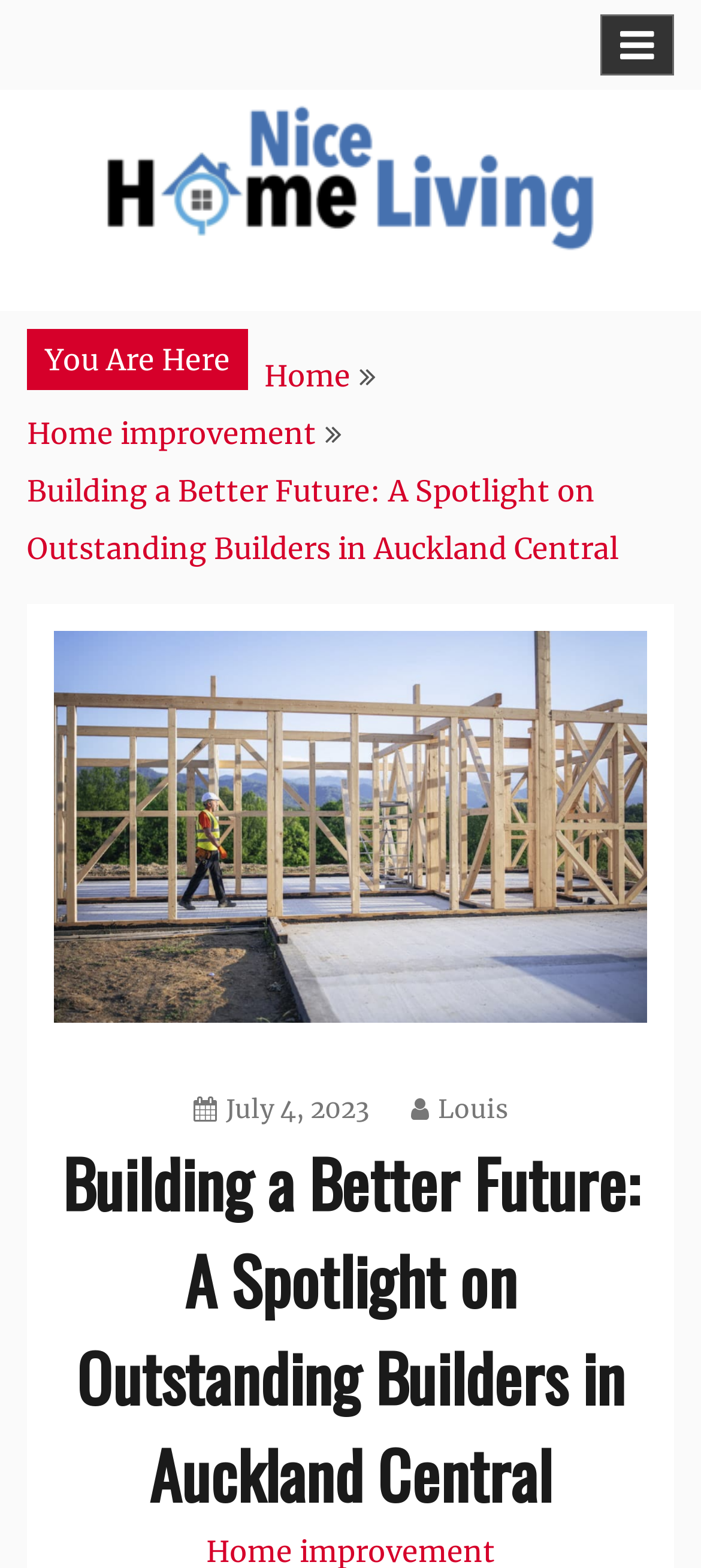How many links are in the breadcrumb navigation?
Examine the image closely and answer the question with as much detail as possible.

I found the answer by examining the breadcrumb navigation section, which contains three links: 'Home', 'Home improvement', and 'Building a Better Future: A Spotlight on Outstanding Builders in Auckland Central'.